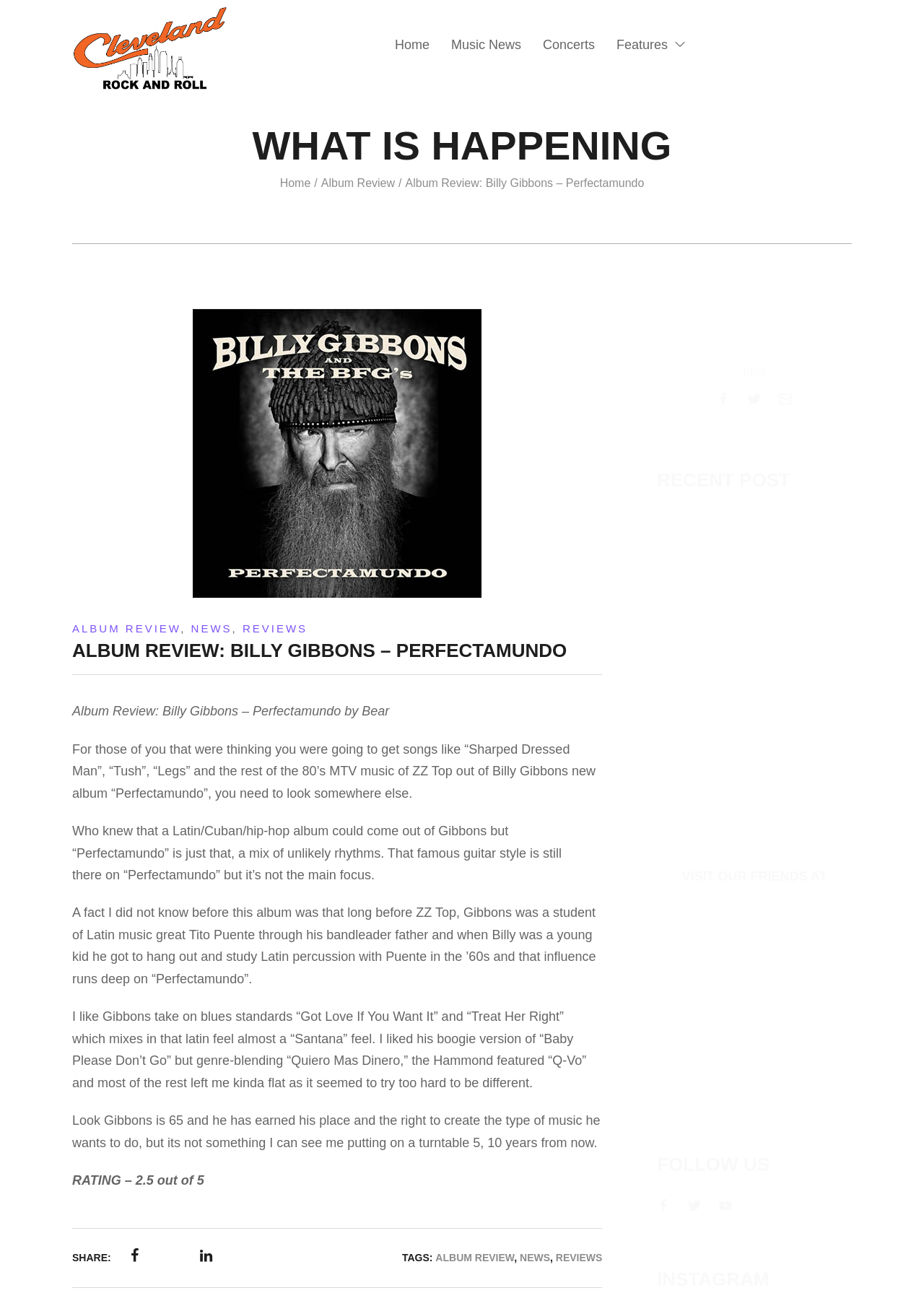Describe all the visual and textual components of the webpage comprehensively.

This webpage is an album review of Billy Gibbons' "Perfectamundo" by Bear. At the top, there is a header section with links to "Home", "Music News", "Concerts", and "Features". Below this, there is a large heading that reads "ALBUM REVIEW: BILLY GIBBONS – PERFECTAMUNDO". 

To the left of the heading, there is a smaller link to "ALBUM REVIEW" and a comma, followed by a link to "NEWS" and another comma, and then a link to "REVIEWS". 

The album review itself is a lengthy text that discusses Billy Gibbons' new album "Perfectamundo", which is a mix of Latin, Cuban, and hip-hop rhythms. The reviewer mentions that the album is not what they expected, and that it's not something they would listen to frequently. The review includes specific song titles and the reviewer's opinions on them.

Below the review, there is a section with social media links, including Facebook, Twitter, and email. 

On the right side of the page, there is a section titled "RECENT POST" with three news articles. Each article has a heading, a brief summary, and a "Read more" link. The articles are about Sarah Silverman coming to Playhouse Square, Spotify adding a new HD platform, and Paul McCartney going back out on the road. 

At the bottom of the page, there is a section that says "VISIT OUR FRIENDS AT" with a link, followed by a "FOLLOW US" section with links to Facebook, Twitter, and Youtube. Finally, there is an "INSTAGRAM" heading.